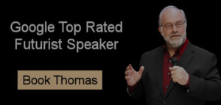Look at the image and give a detailed response to the following question: What is the invitation on the image?

The image includes an invitation to 'Book Thomas', suggesting opportunities for public speaking engagements or consultations, which further emphasizes the speaker's expertise and availability for future events.